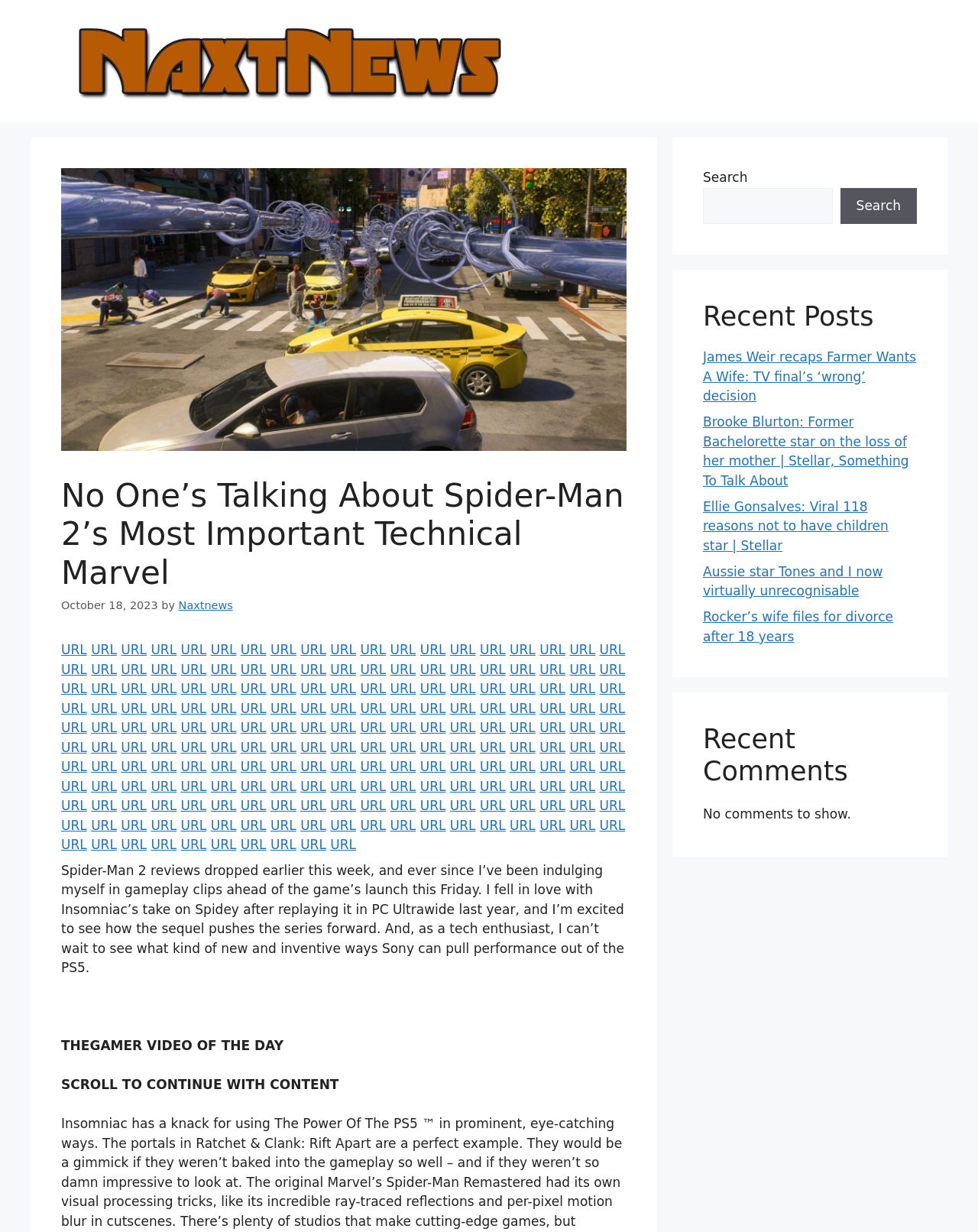Show the bounding box coordinates of the region that should be clicked to follow the instruction: "Click on the Naxtnews logo."

[0.062, 0.012, 0.531, 0.087]